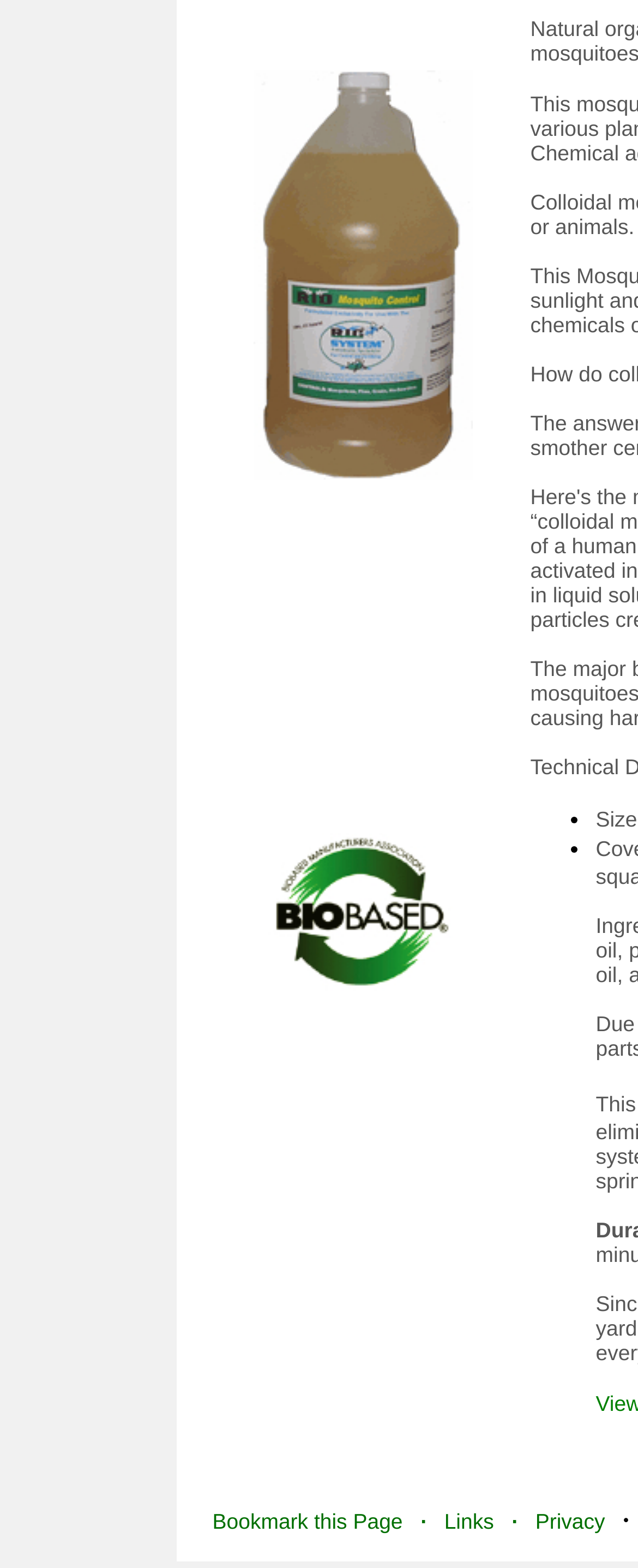Based on the element description: "Bookmark this Page", identify the bounding box coordinates for this UI element. The coordinates must be four float numbers between 0 and 1, listed as [left, top, right, bottom].

[0.333, 0.962, 0.631, 0.978]